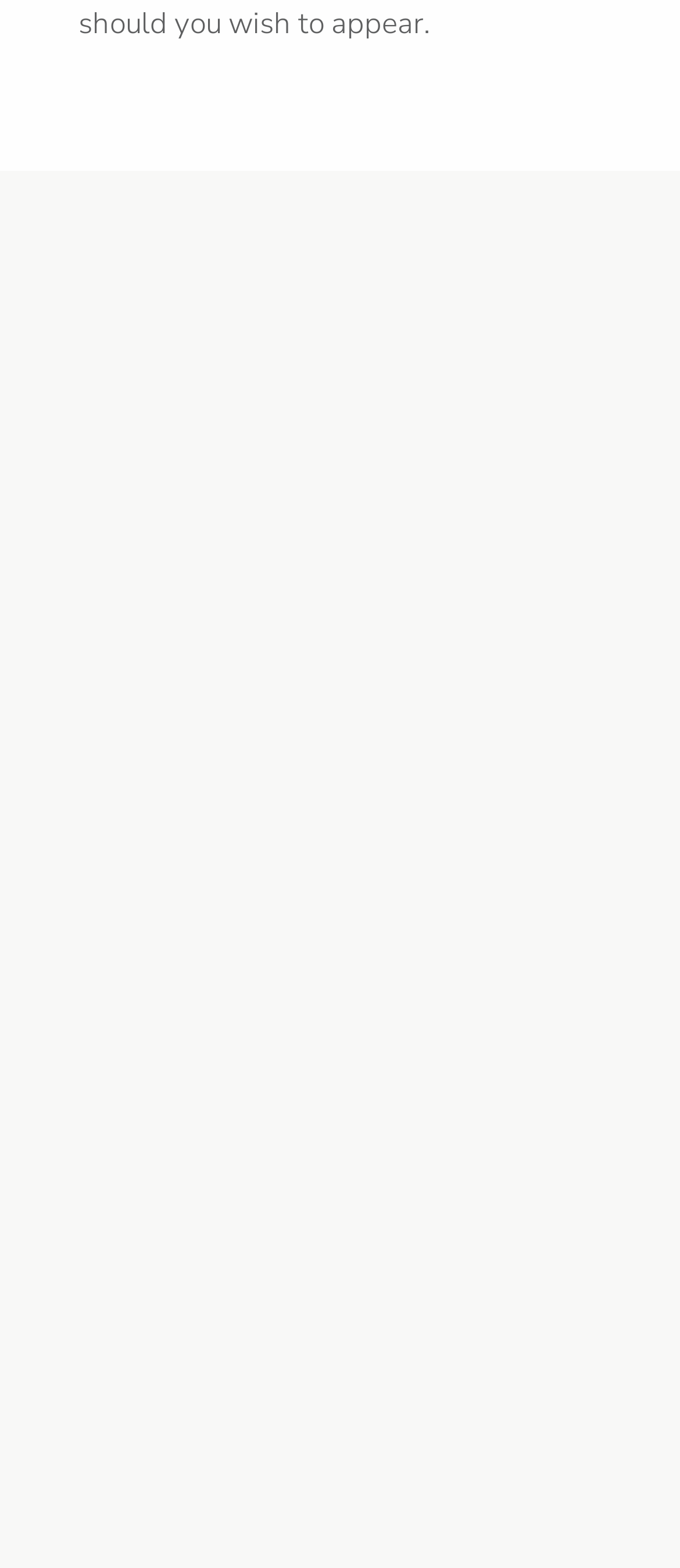Given the webpage screenshot, identify the bounding box of the UI element that matches this description: "Staff Directory".

[0.038, 0.785, 0.318, 0.811]